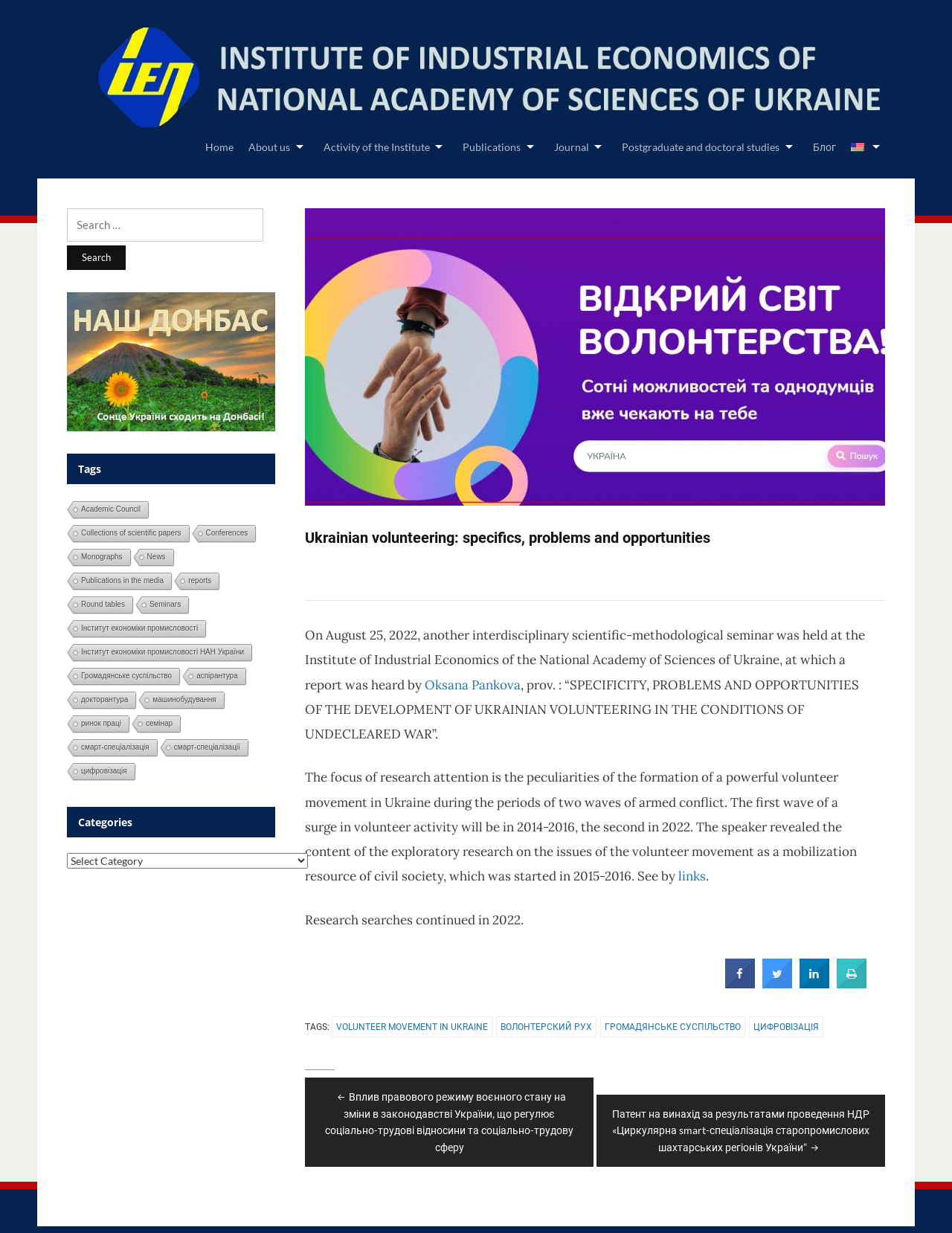Determine the bounding box coordinates of the UI element described by: "title="Share to LinkedIn"".

[0.84, 0.792, 0.871, 0.804]